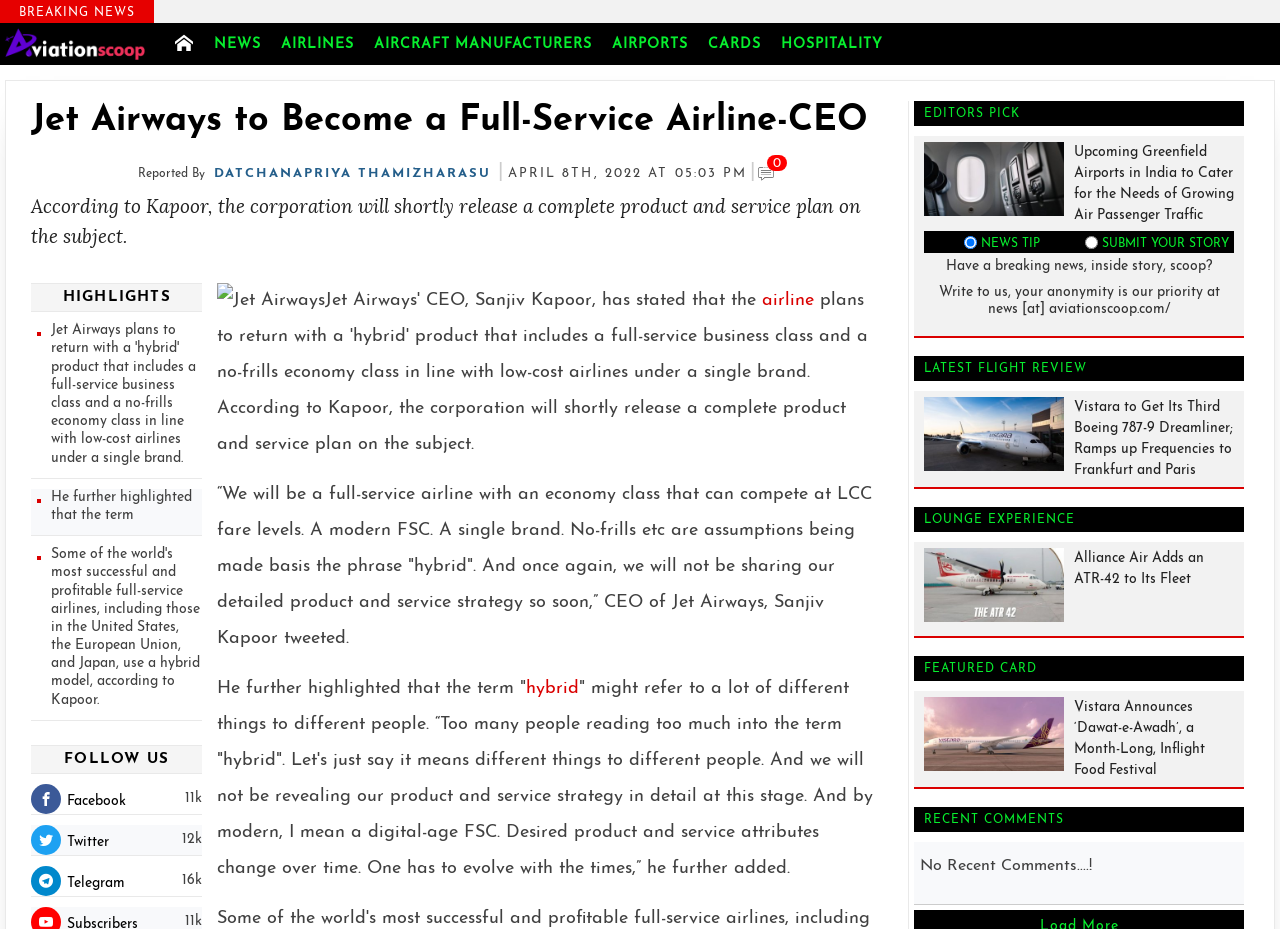Determine the primary headline of the webpage.

Jet Airways to Become a Full-Service Airline-CEO